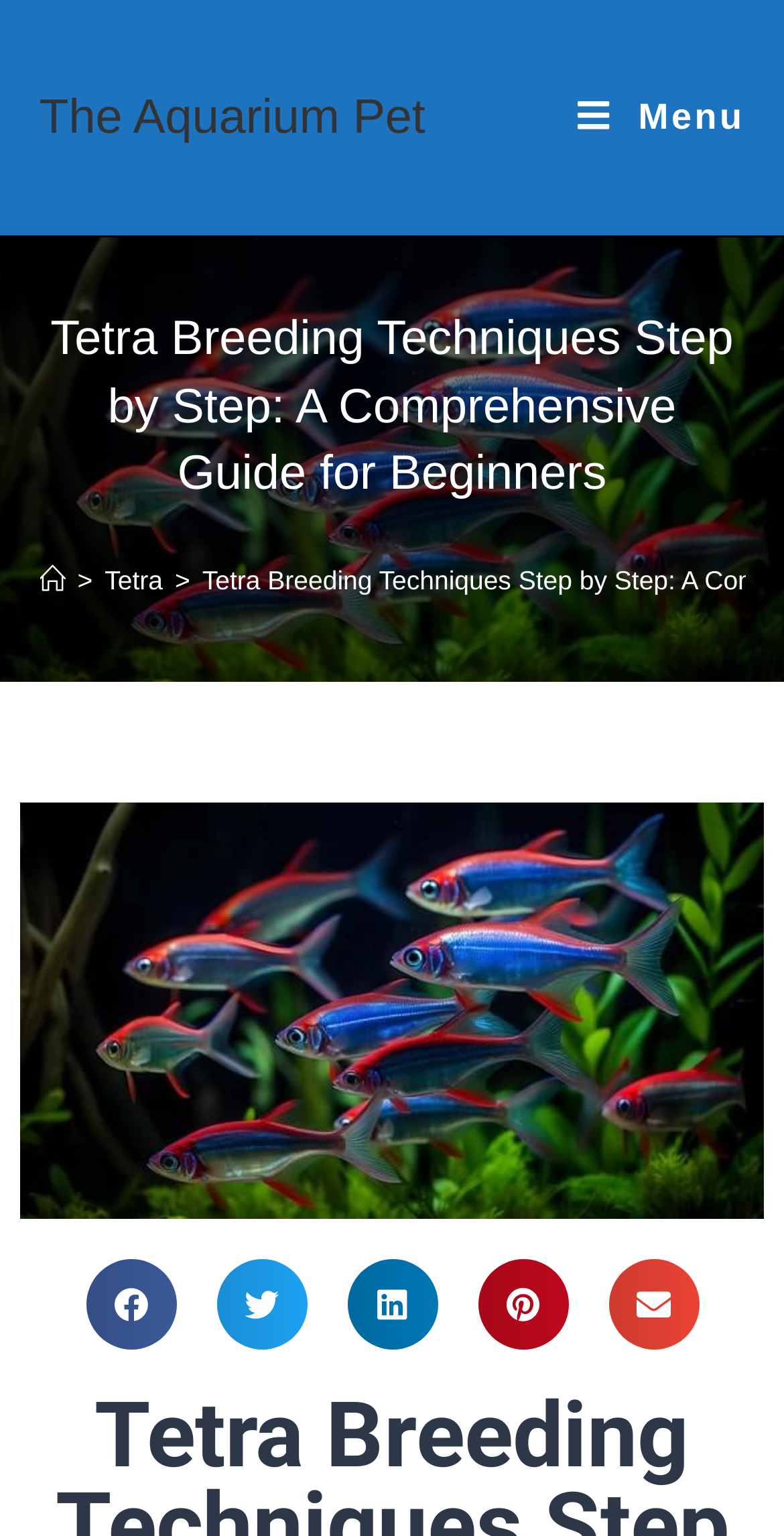Identify and provide the text of the main header on the webpage.

Tetra Breeding Techniques Step by Step: A Comprehensive Guide for Beginners